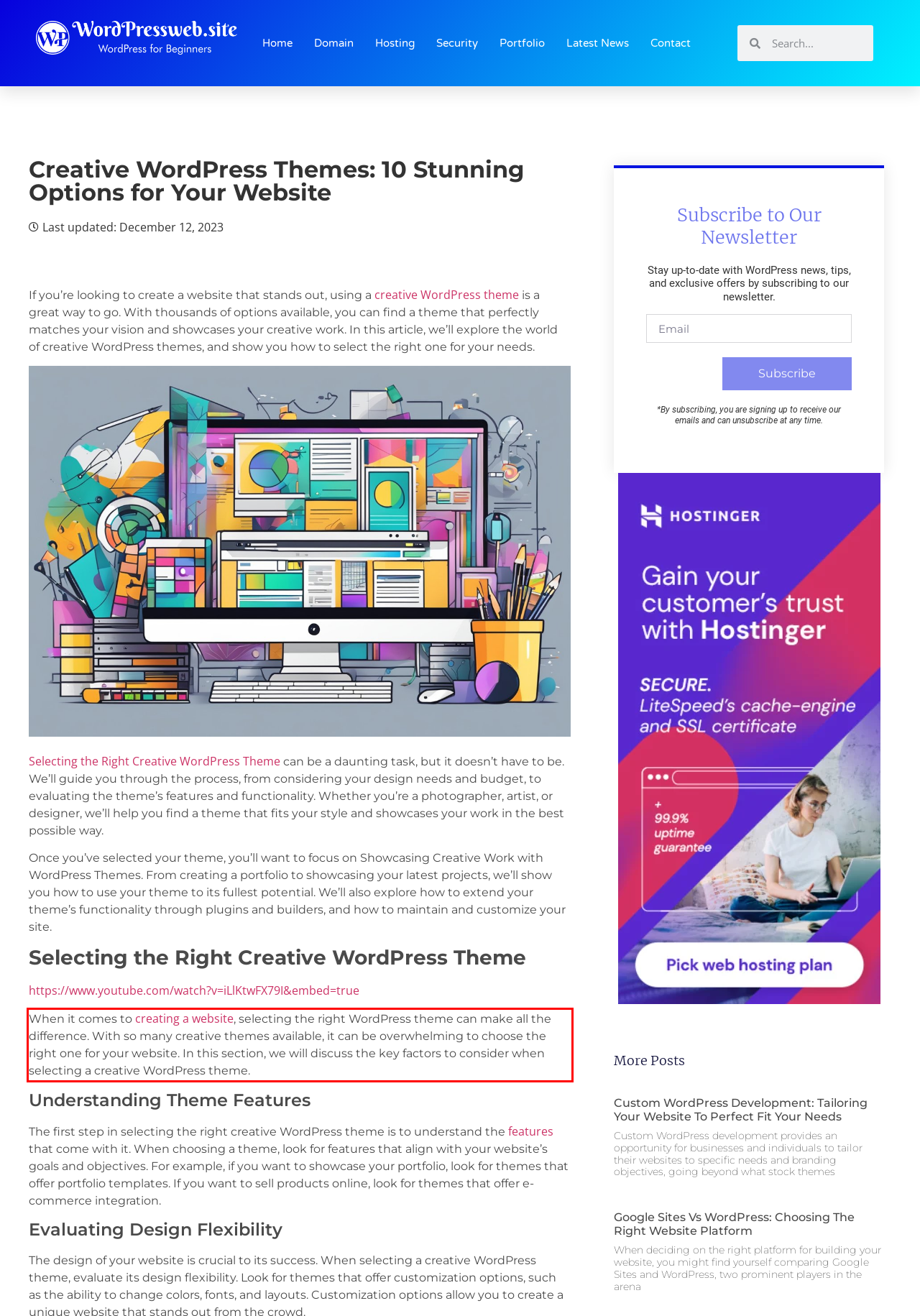Using the provided screenshot, read and generate the text content within the red-bordered area.

When it comes to creating a website, selecting the right WordPress theme can make all the difference. With so many creative themes available, it can be overwhelming to choose the right one for your website. In this section, we will discuss the key factors to consider when selecting a creative WordPress theme.